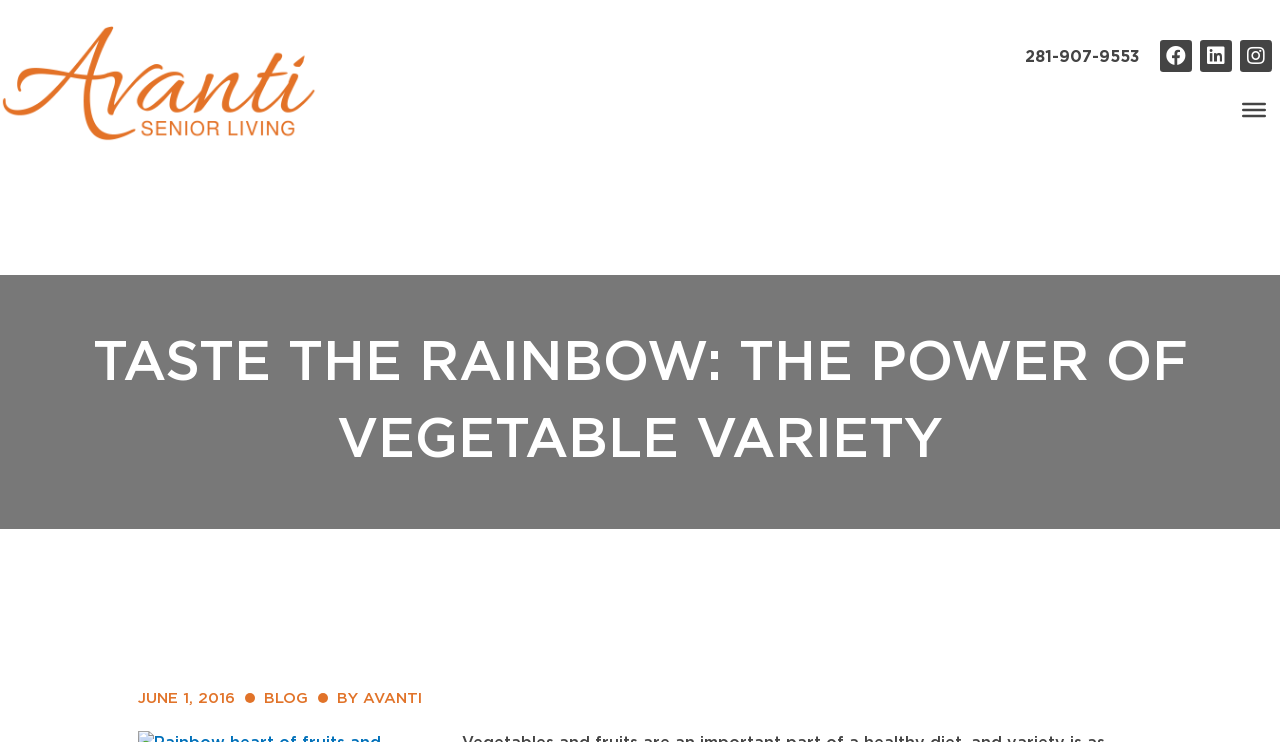Respond to the following question using a concise word or phrase: 
What is the date mentioned on the webpage?

JUNE 1, 2016